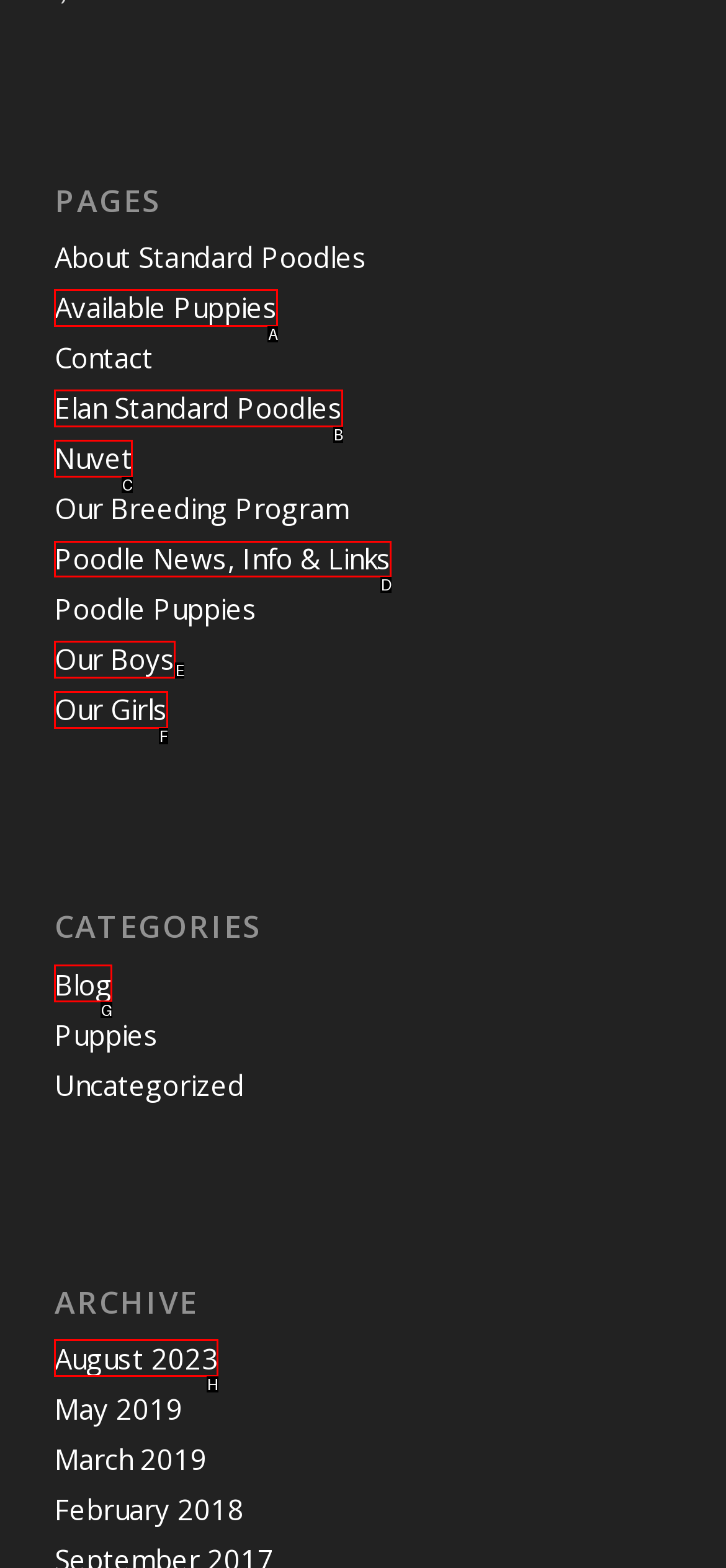Determine which HTML element should be clicked to carry out the following task: Read Poodle News and Information Respond with the letter of the appropriate option.

D